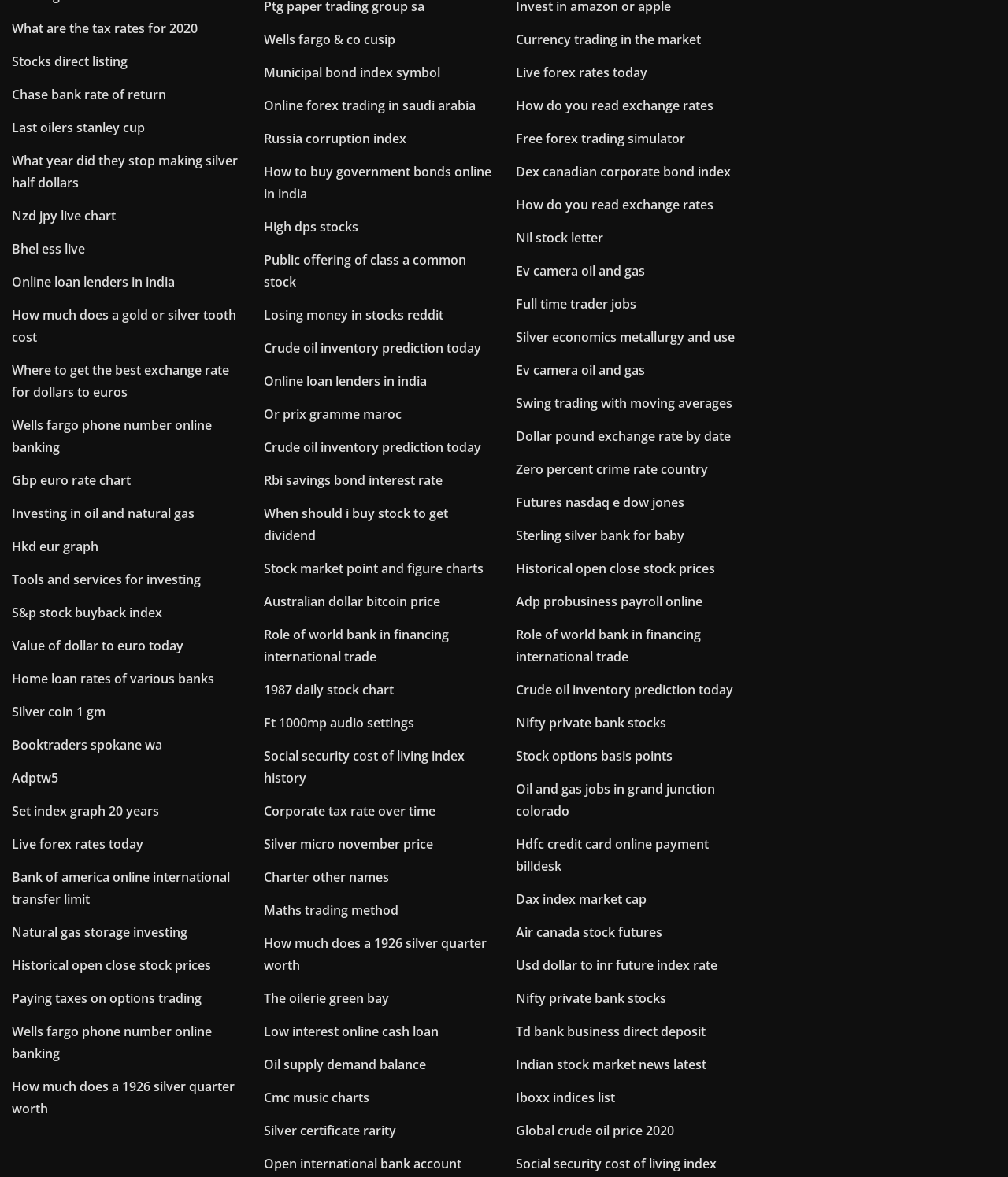Indicate the bounding box coordinates of the element that must be clicked to execute the instruction: "Click on 'What are the tax rates for 2020'". The coordinates should be given as four float numbers between 0 and 1, i.e., [left, top, right, bottom].

[0.012, 0.016, 0.196, 0.031]